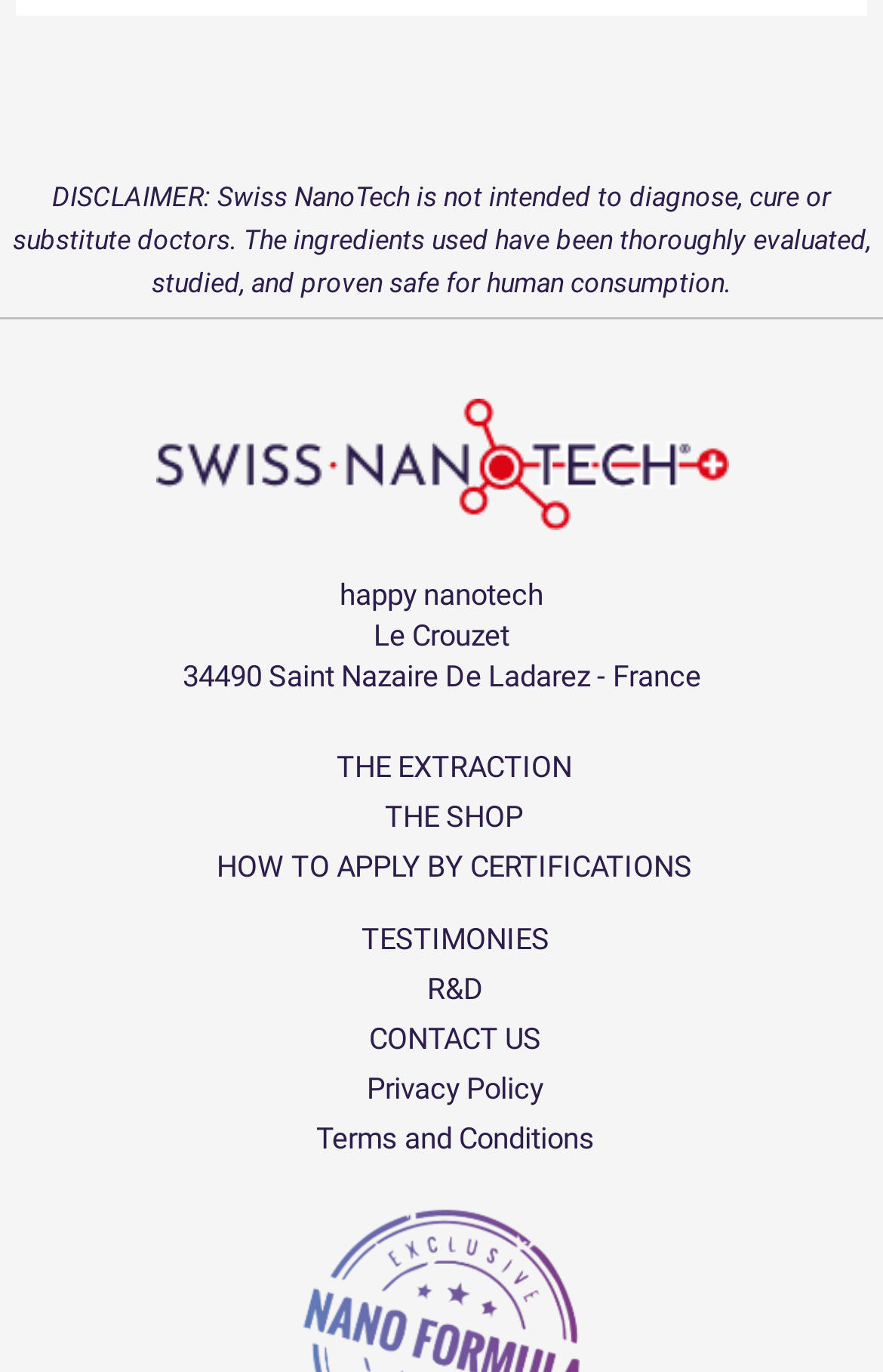How many links are available on the webpage?
Please look at the screenshot and answer using one word or phrase.

9